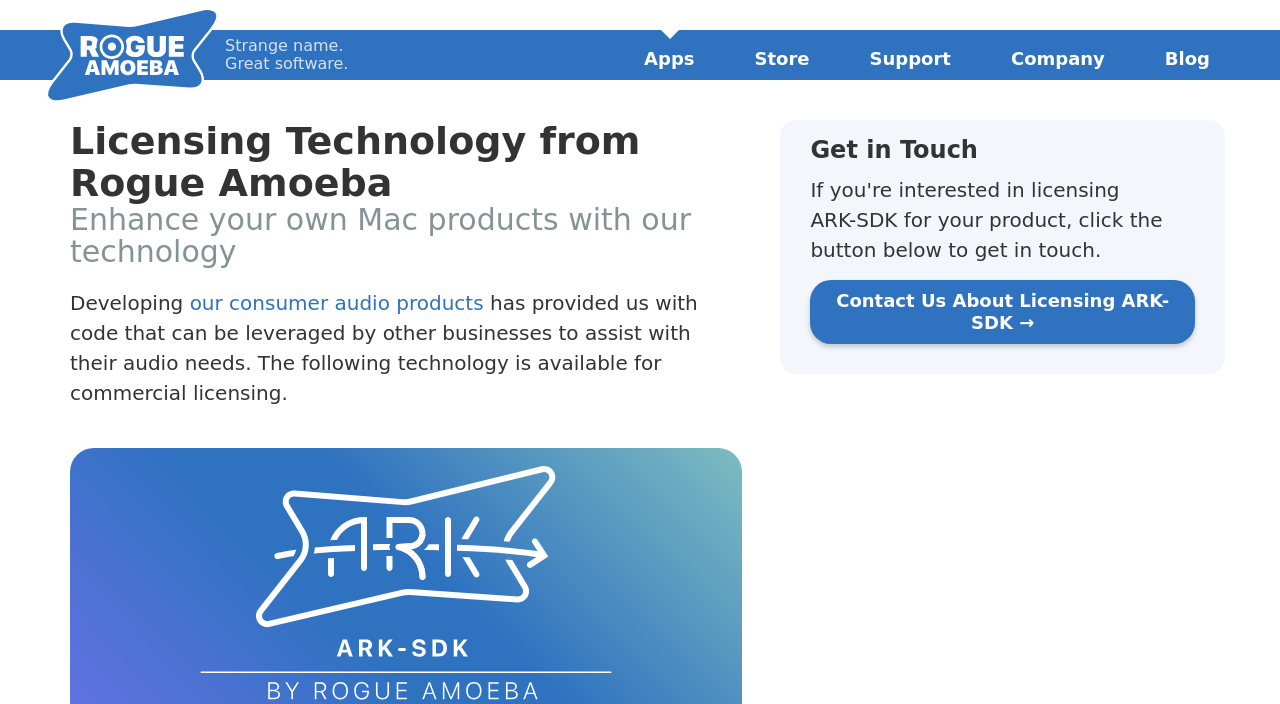Please locate the bounding box coordinates of the region I need to click to follow this instruction: "Click on the Rogue Amoeba logo".

[0.031, 0.007, 0.176, 0.149]